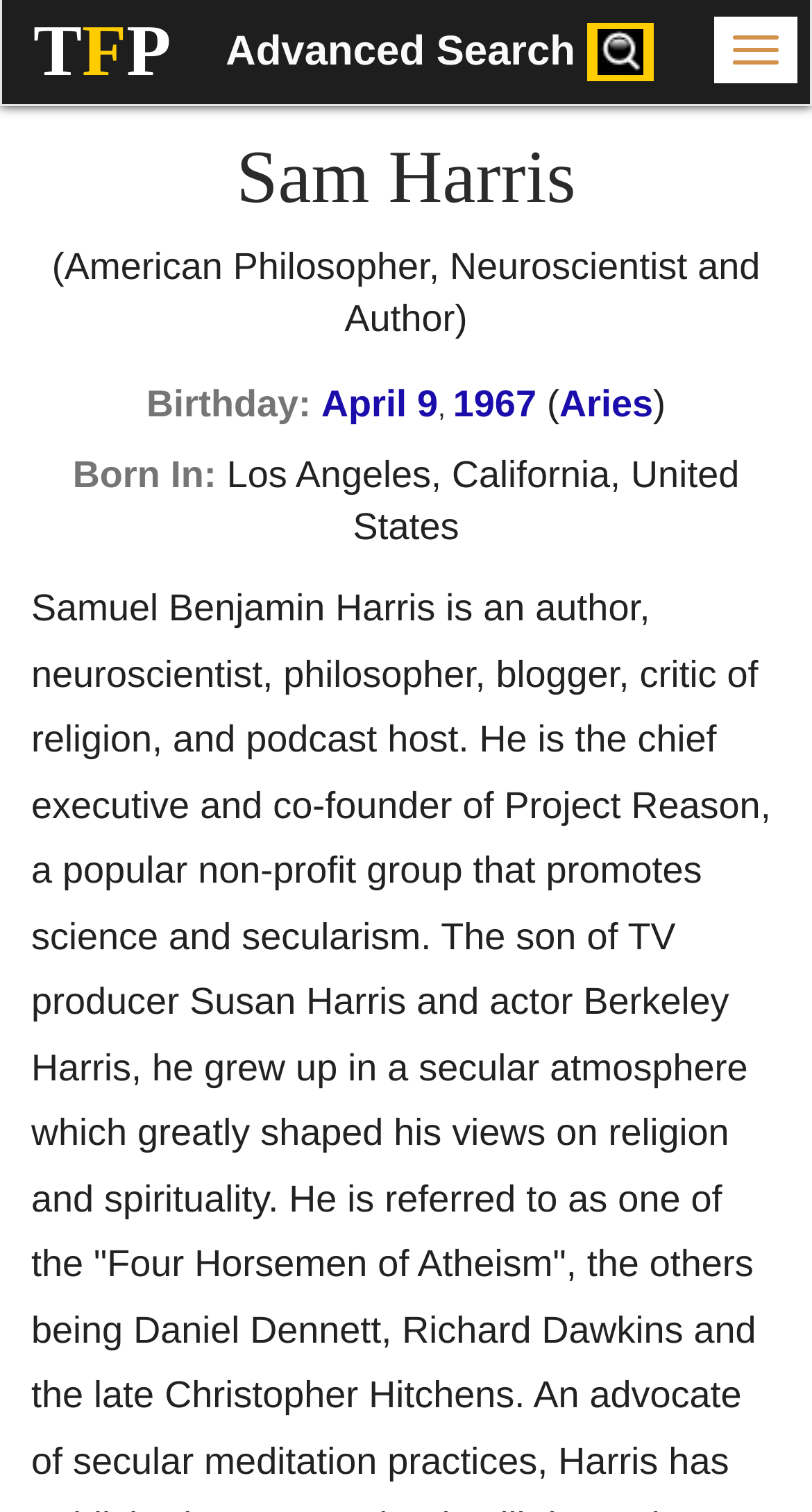Determine the bounding box of the UI element mentioned here: "aria-label="Pinterest - White Circle"". The coordinates must be in the format [left, top, right, bottom] with values ranging from 0 to 1.

None